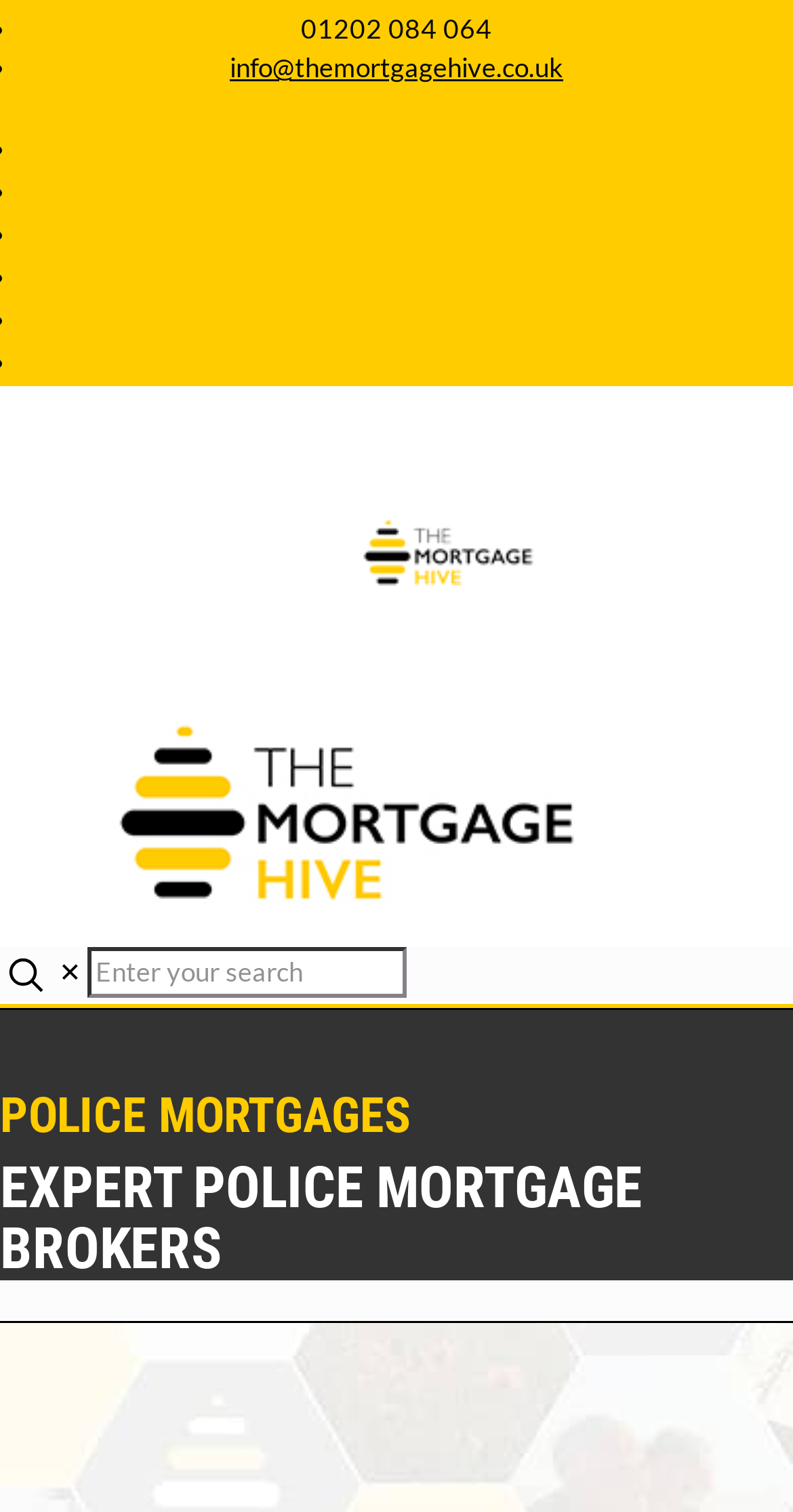Refer to the element description info@themortgagehive.co.uk and identify the corresponding bounding box in the screenshot. Format the coordinates as (top-left x, top-left y, bottom-right x, bottom-right y) with values in the range of 0 to 1.

[0.29, 0.034, 0.71, 0.055]